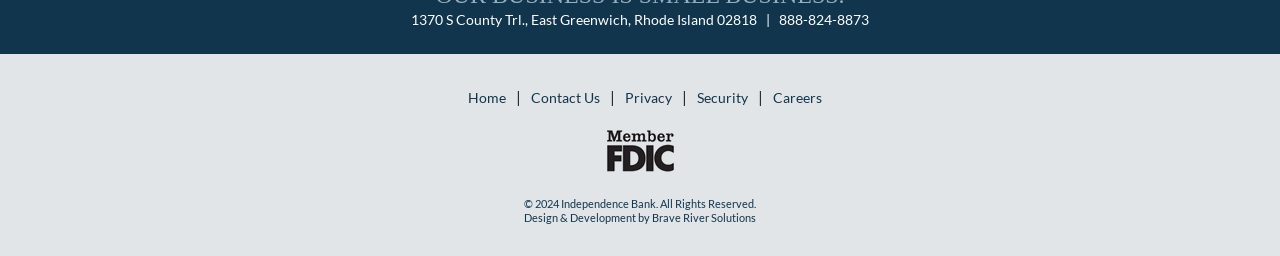What is the phone number of Independence Bank?
Based on the image, give a one-word or short phrase answer.

888-824-8873